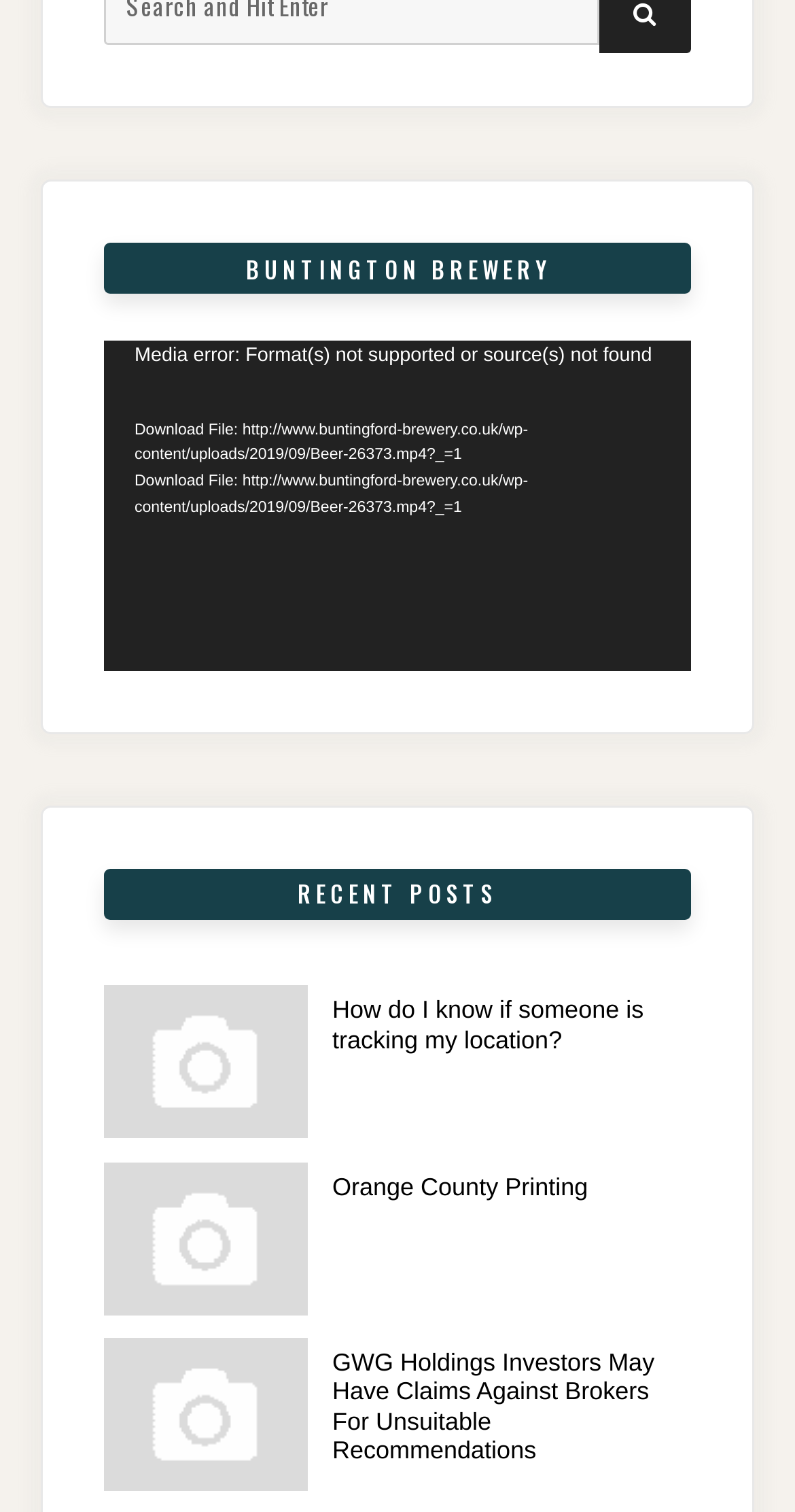Please identify the bounding box coordinates of the area that needs to be clicked to fulfill the following instruction: "Read the recent post 'How do I know if someone is tracking my location?'."

[0.418, 0.659, 0.869, 0.697]